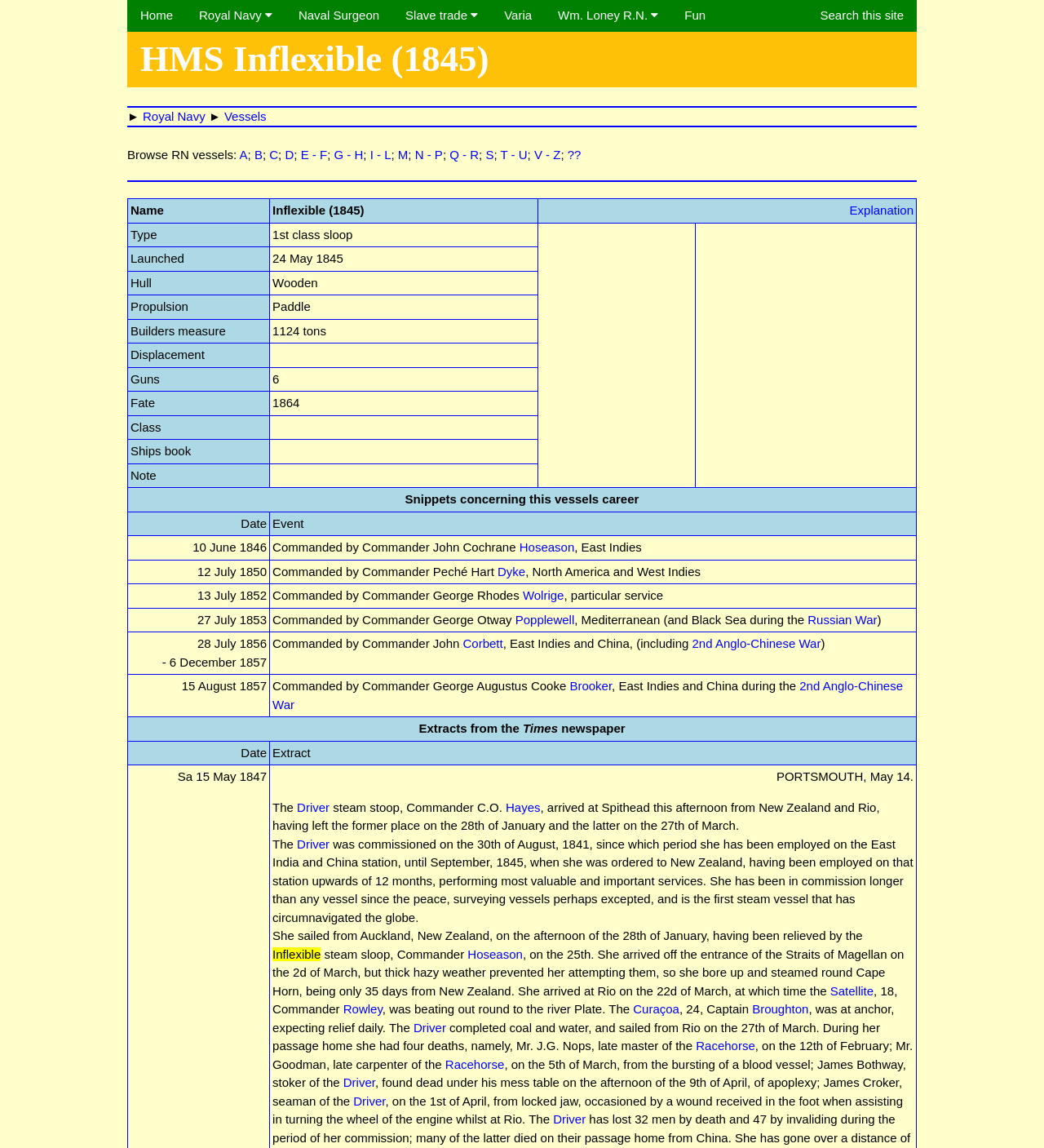Identify the bounding box coordinates of the region that needs to be clicked to carry out this instruction: "Search this site". Provide these coordinates as four float numbers ranging from 0 to 1, i.e., [left, top, right, bottom].

[0.773, 0.0, 0.878, 0.027]